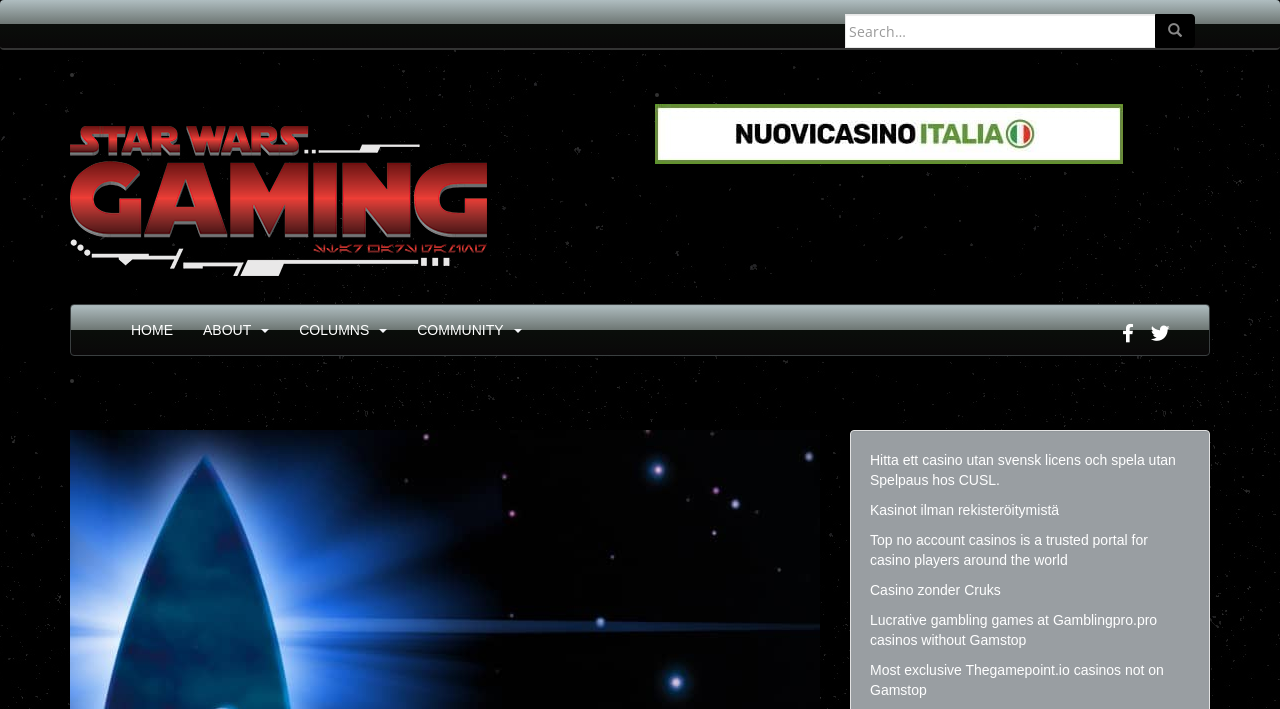For the following element description, predict the bounding box coordinates in the format (top-left x, top-left y, bottom-right x, bottom-right y). All values should be floating point numbers between 0 and 1. Description: Home

[0.102, 0.451, 0.135, 0.48]